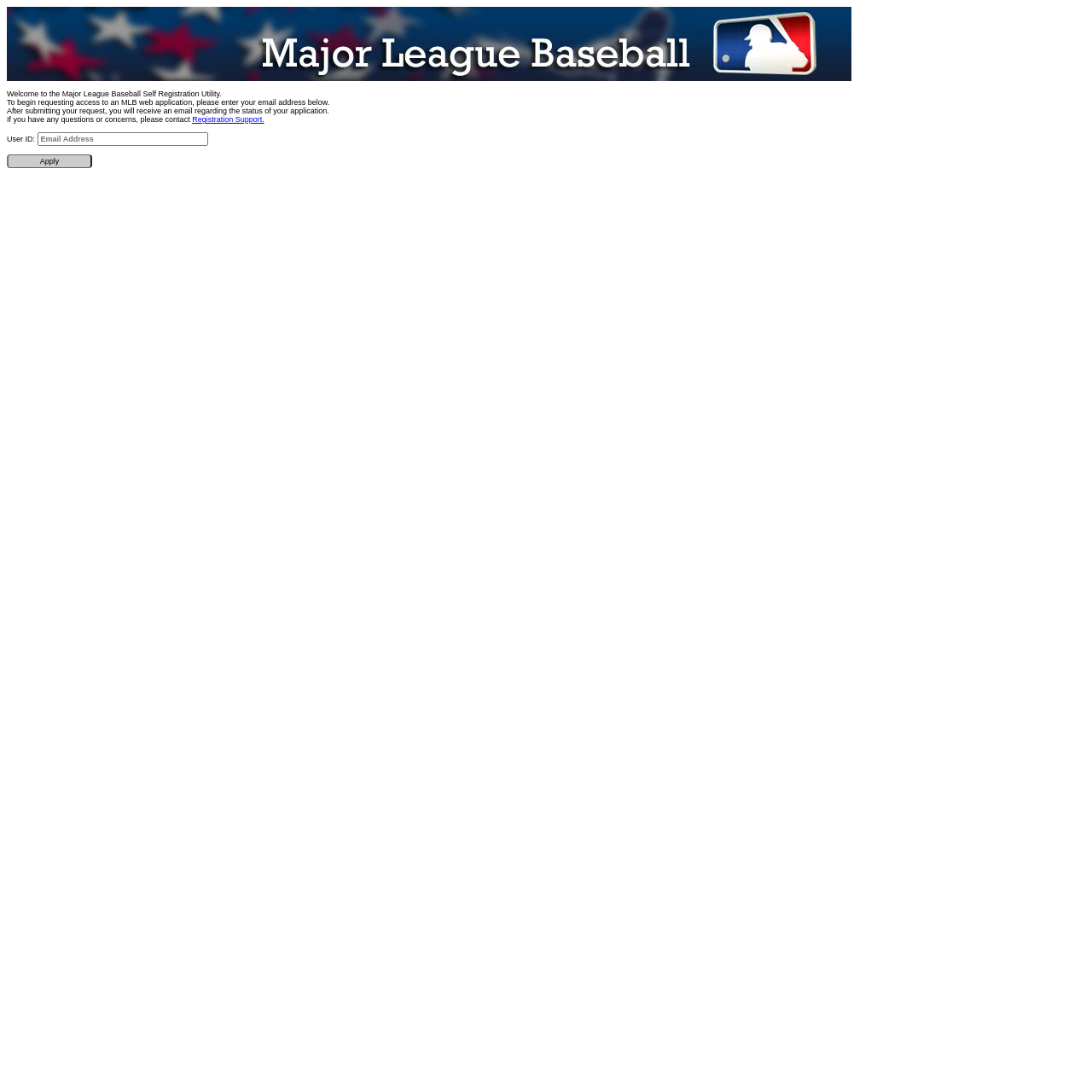Locate and provide the bounding box coordinates for the HTML element that matches this description: "Sit Down".

None